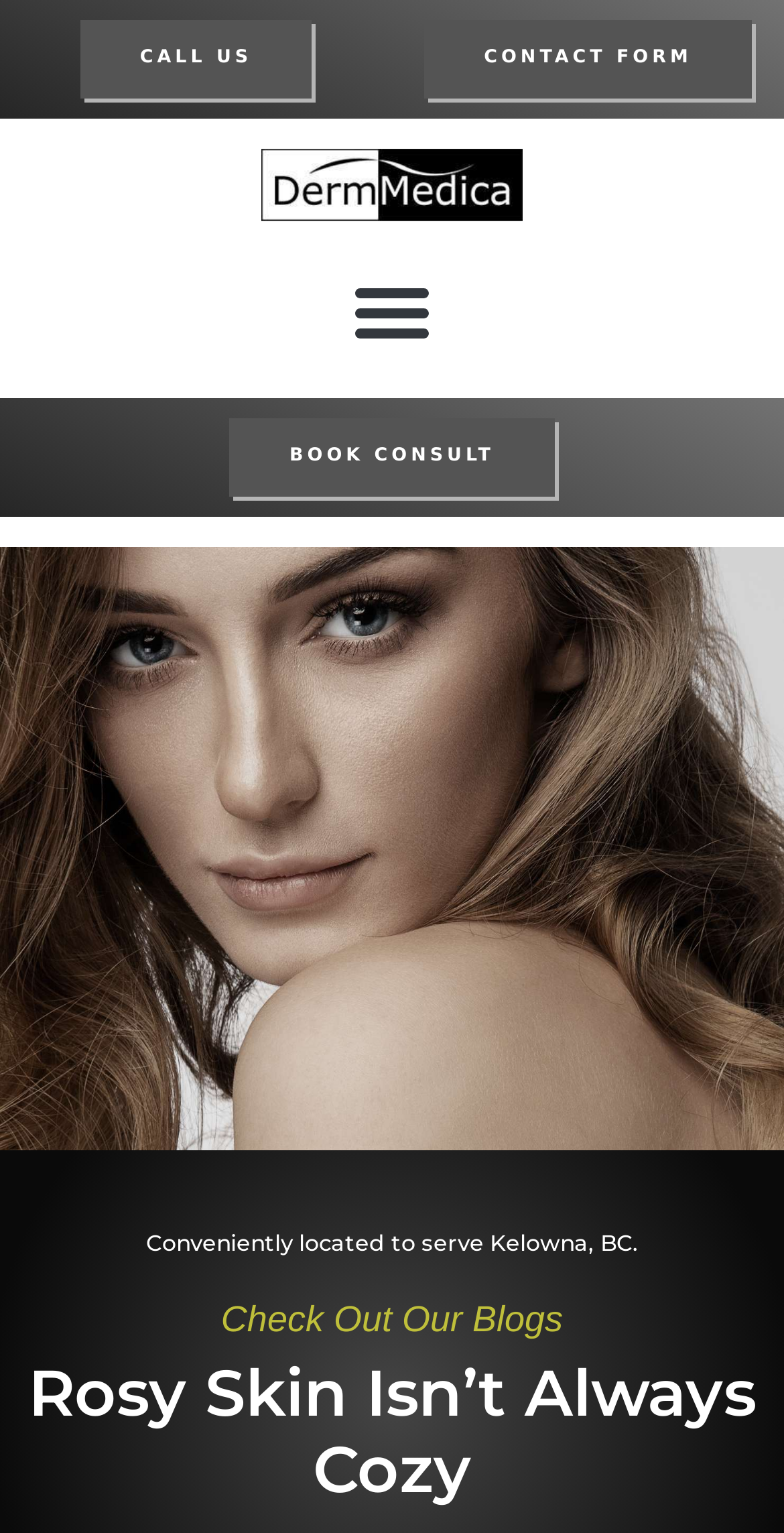Bounding box coordinates should be provided in the format (top-left x, top-left y, bottom-right x, bottom-right y) with all values between 0 and 1. Identify the bounding box for this UI element: CALL US

[0.101, 0.013, 0.398, 0.064]